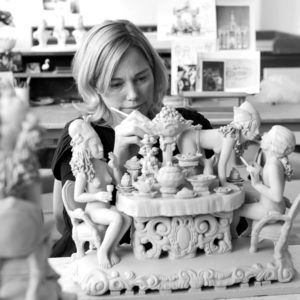Where was the photograph taken?
Using the image, provide a concise answer in one word or a short phrase.

MEISSEN artCAMPUS in Germany